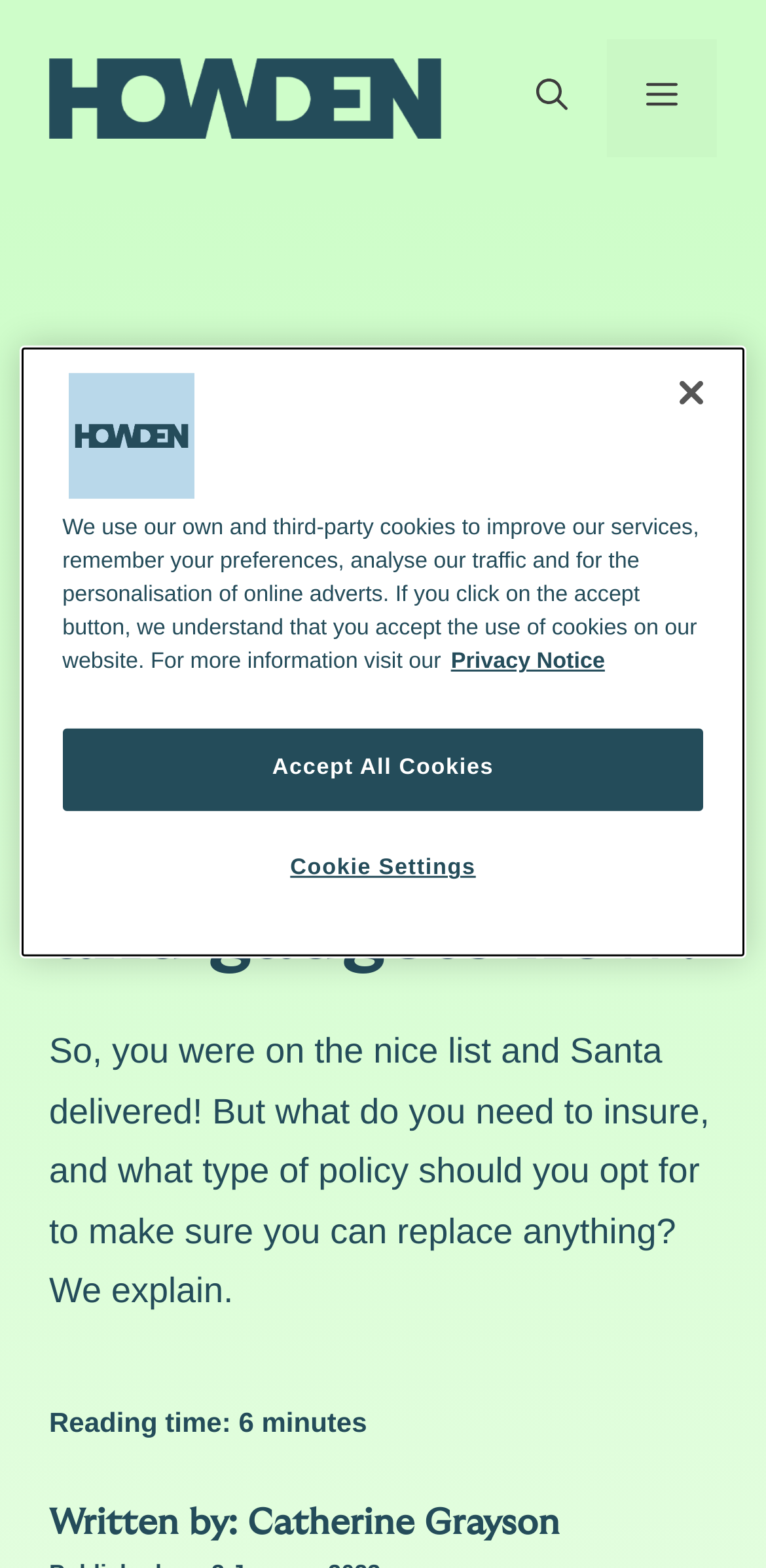What type of policy is being discussed on this webpage?
Refer to the image and offer an in-depth and detailed answer to the question.

The webpage mentions the need to insure Christmas gifts and discusses the type of policy to opt for, implying that the topic is related to insurance policies.